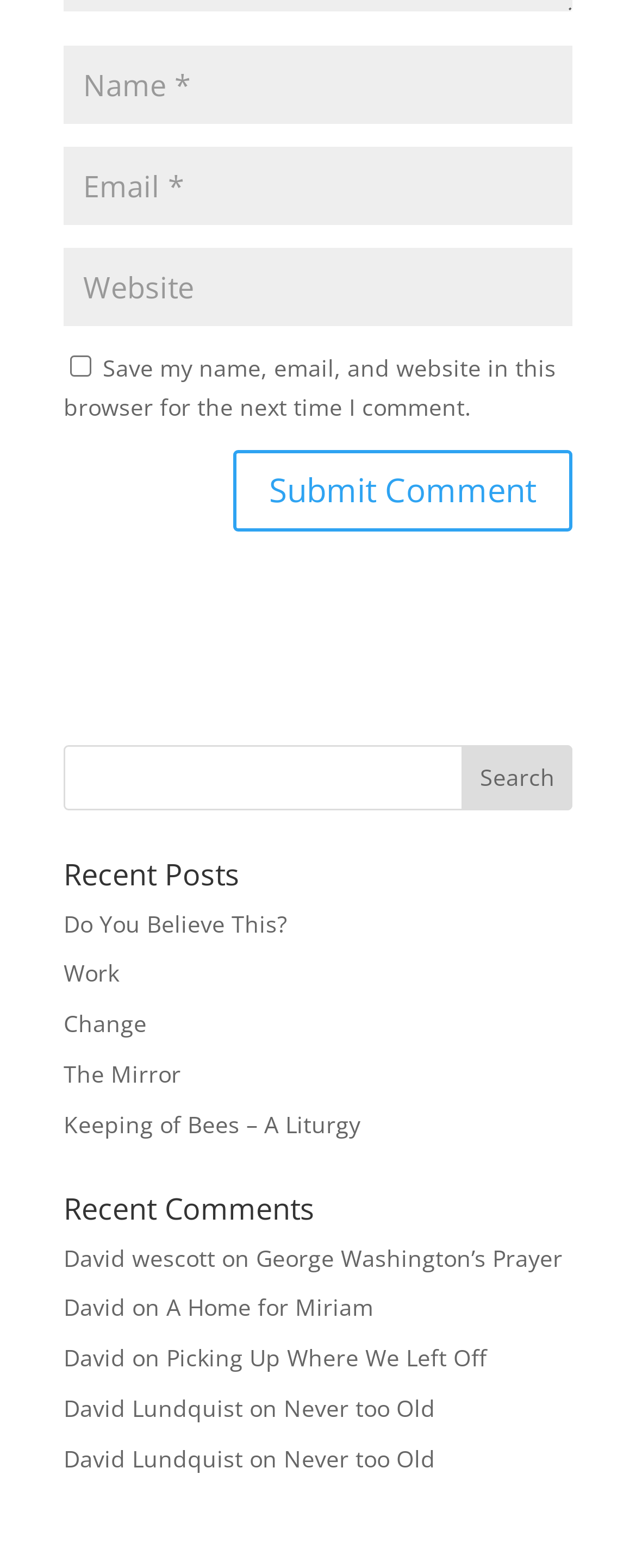Respond to the question below with a single word or phrase: How many links are there under 'Recent Posts'?

5